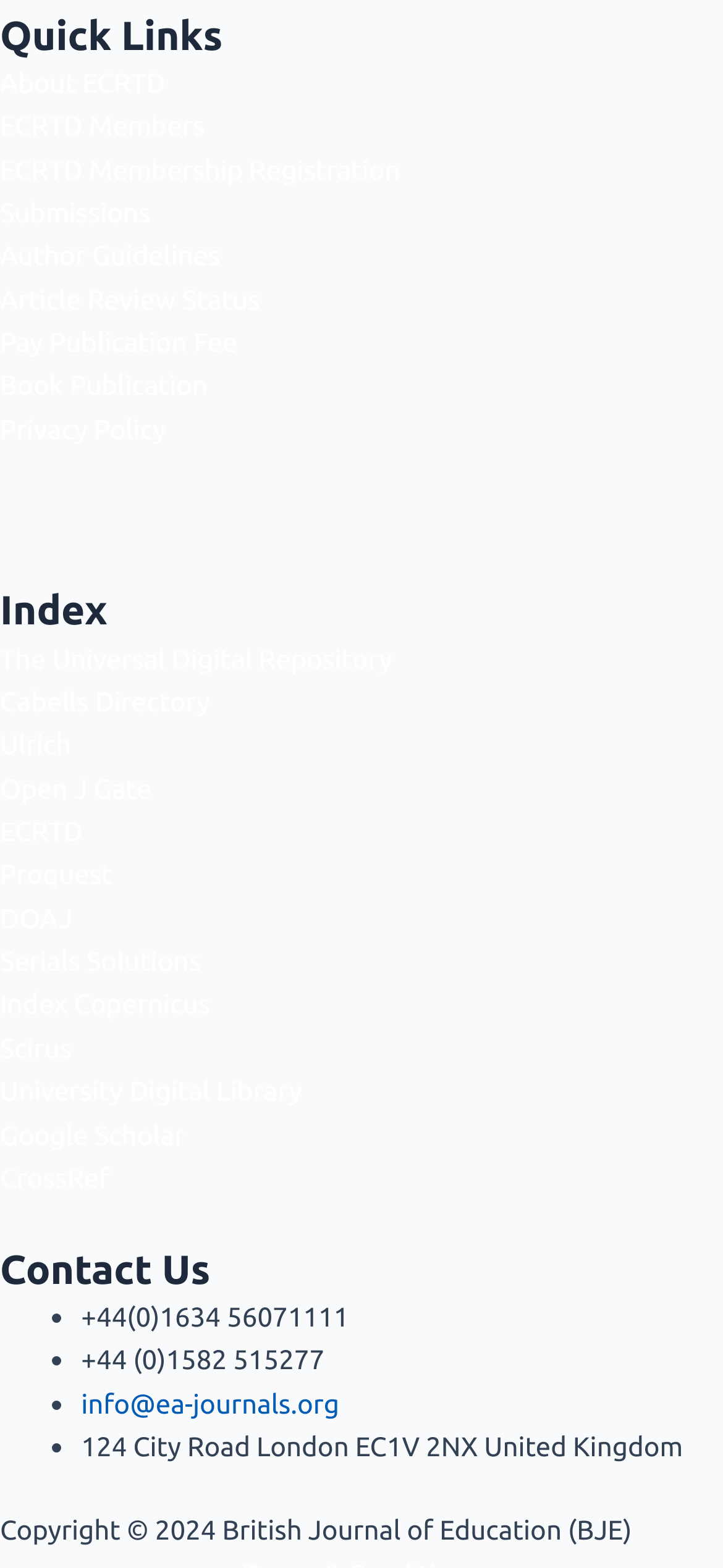Refer to the image and provide an in-depth answer to the question: 
What is the copyright information at the bottom of the webpage?

The copyright information at the bottom of the webpage is 'Copyright 2024 British Journal of Education (BJE)' because it is the text located at the very bottom of the webpage, which indicates the copyright information.